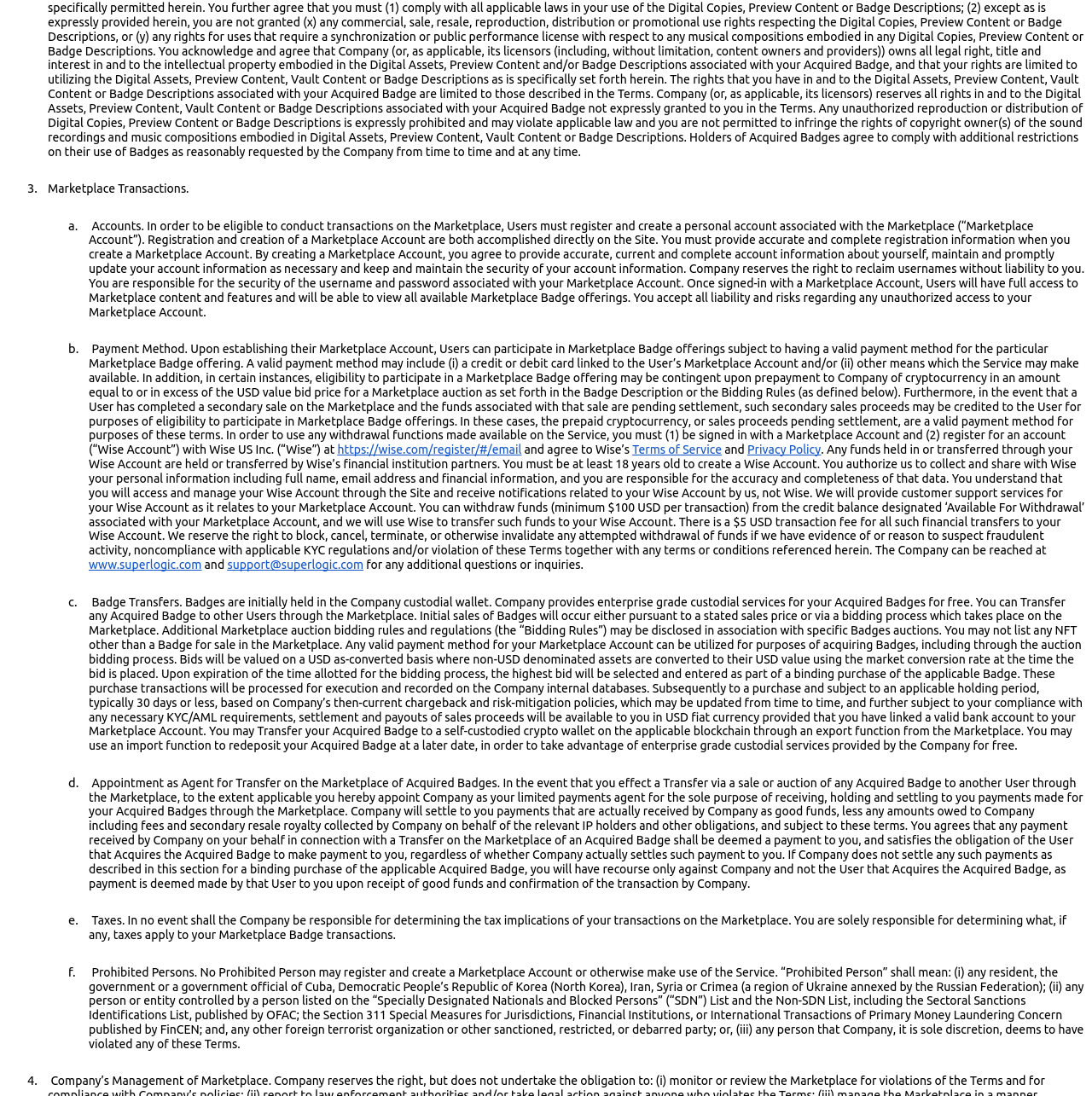Can you look at the image and give a comprehensive answer to the question:
What is the purpose of the Wise Account?

According to the webpage, users must register for a Wise Account to use any withdrawal functions made available on the Service, and the Wise Account is used to transfer funds to the user's bank account.